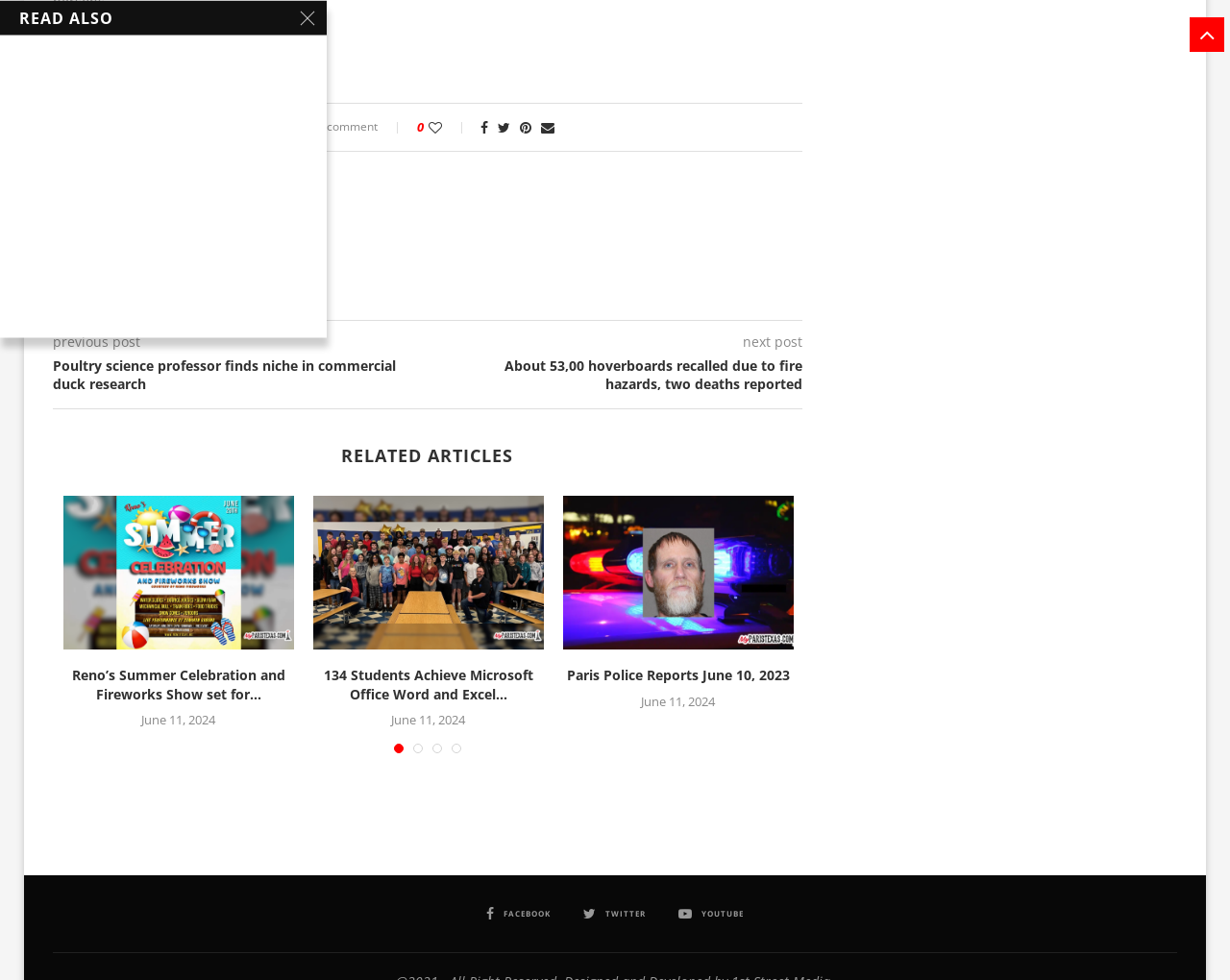How many related articles are listed?
Look at the webpage screenshot and answer the question with a detailed explanation.

I counted the number of related articles by looking at the links with the headings 'Reno’s Summer Celebration and Fireworks Show set for...', '134 Students Achieve Microsoft Office Word and Excel...', 'Paris Police Reports June 10, 2023', and 'North Lamar ISD Senior Shea Wrenn Commits to...'.